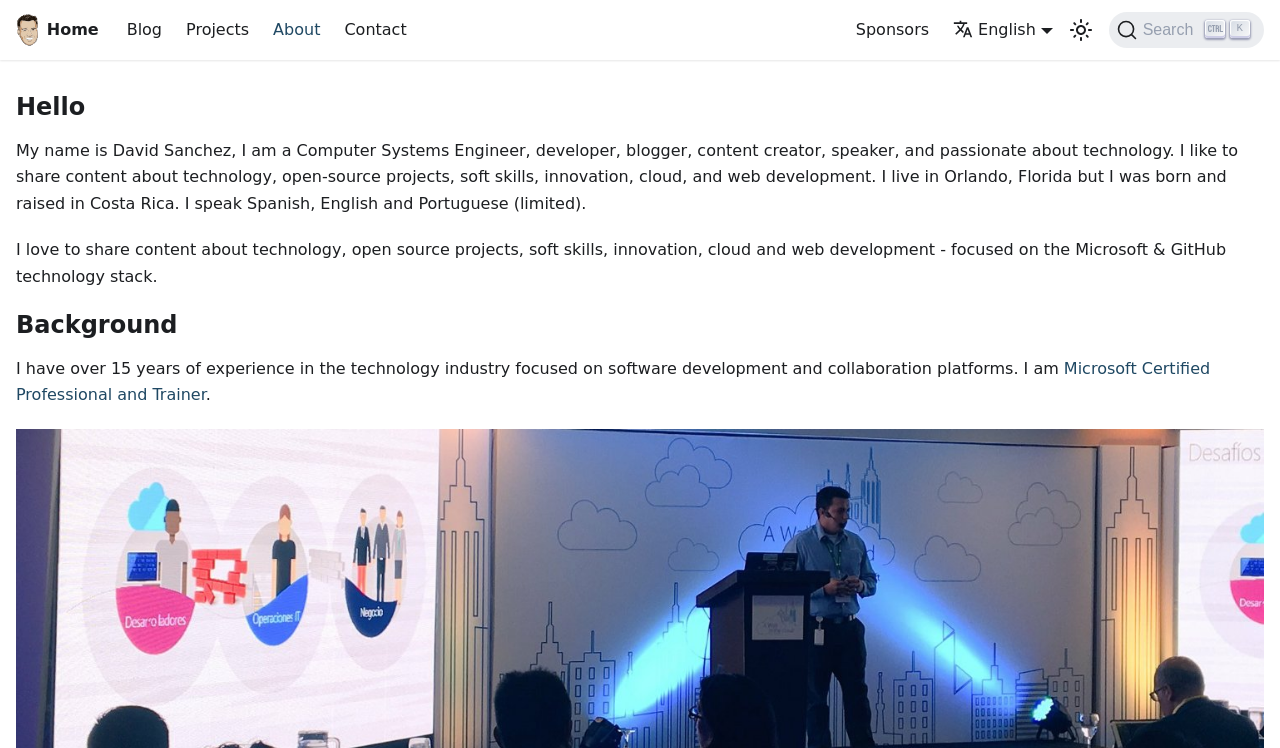Give an extensive and precise description of the webpage.

The webpage is a personal website belonging to David Sanchez, a Computer Systems Engineer, developer, blogger, content creator, speaker, and technology enthusiast. At the top of the page, there is a navigation menu with links to different sections of the website, including "Blog", "Projects", "About", "Contact", and "Sponsors". 

To the right of the navigation menu, there are three buttons: one for switching between dark and light mode, another for selecting the language (currently set to English), and a search button with a magnifying glass icon and a "K" text next to it.

Below the navigation menu, there is a heading that says "Hello" with a direct link to the "Hello" section. Underneath, there is a brief introduction to David Sanchez, mentioning his profession, interests, and languages spoken. 

Further down, there is another heading that says "Background" with a direct link to the "Background" section. This section provides more information about David's experience in the technology industry, including his certification as a Microsoft Certified Professional and Trainer.